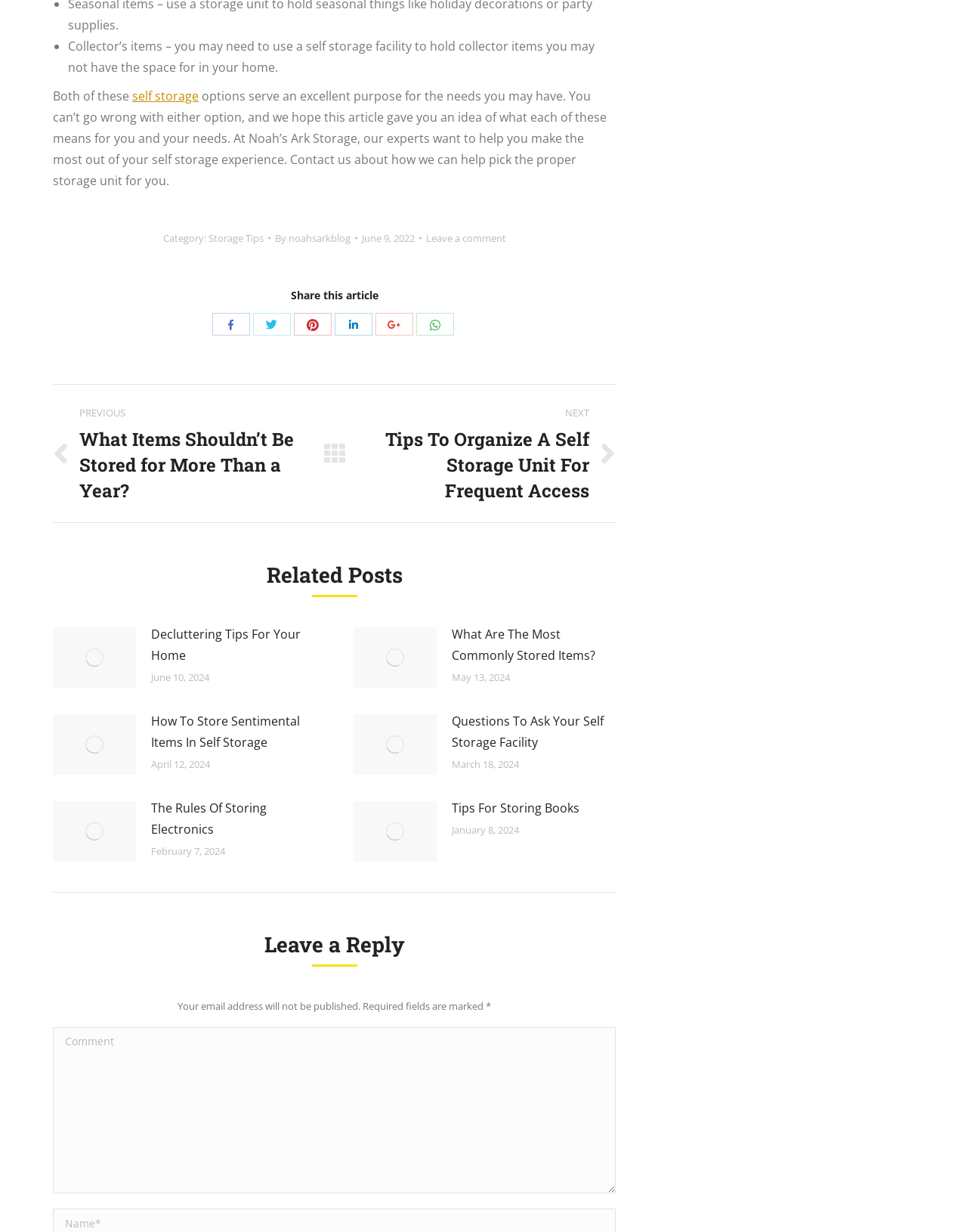Pinpoint the bounding box coordinates of the clickable area necessary to execute the following instruction: "Click on 'Next post: Tips To Organize A Self Storage Unit For Frequent Access'". The coordinates should be given as four float numbers between 0 and 1, namely [left, top, right, bottom].

[0.38, 0.327, 0.637, 0.408]